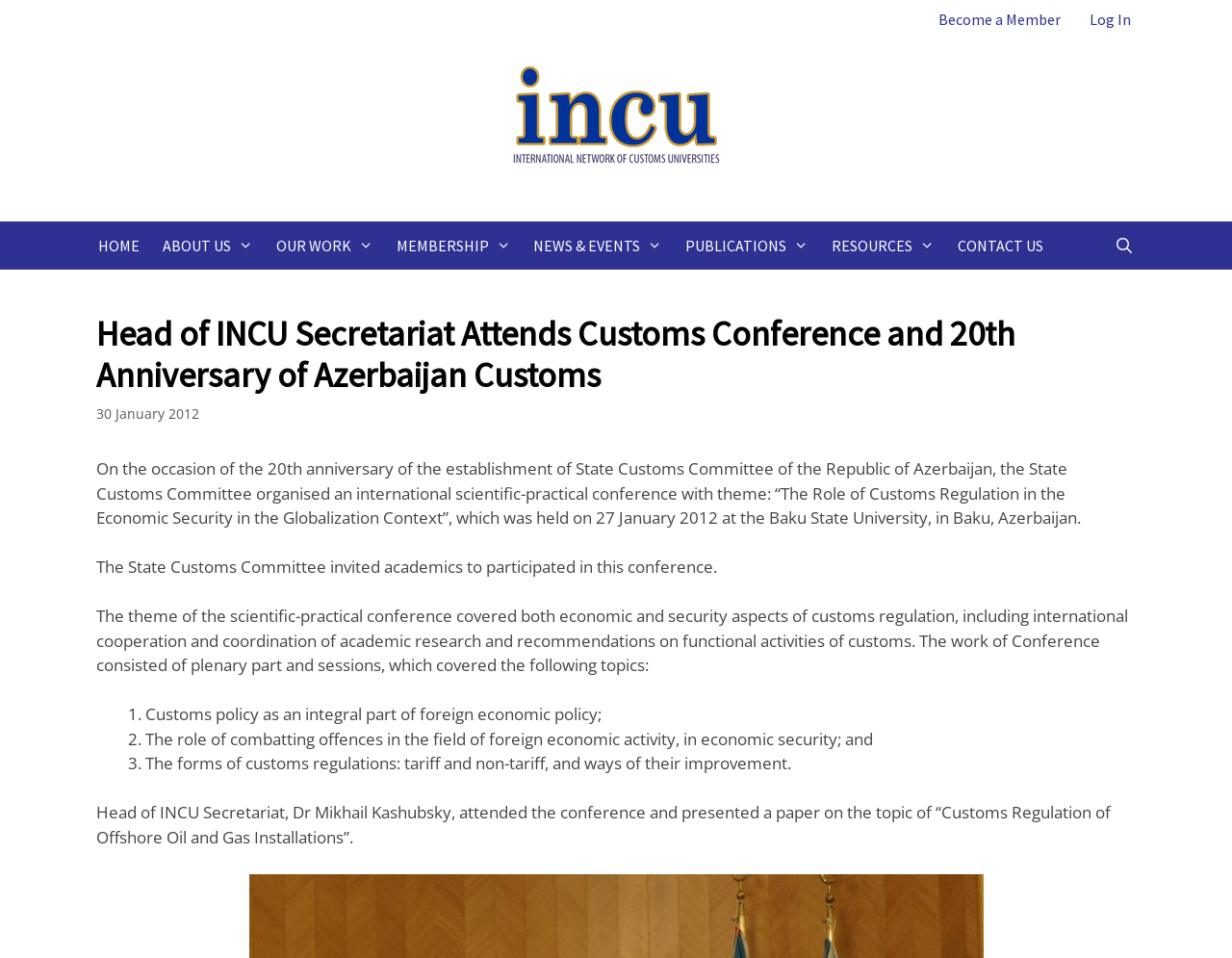Provide the bounding box coordinates of the area you need to click to execute the following instruction: "Read the Blog".

None